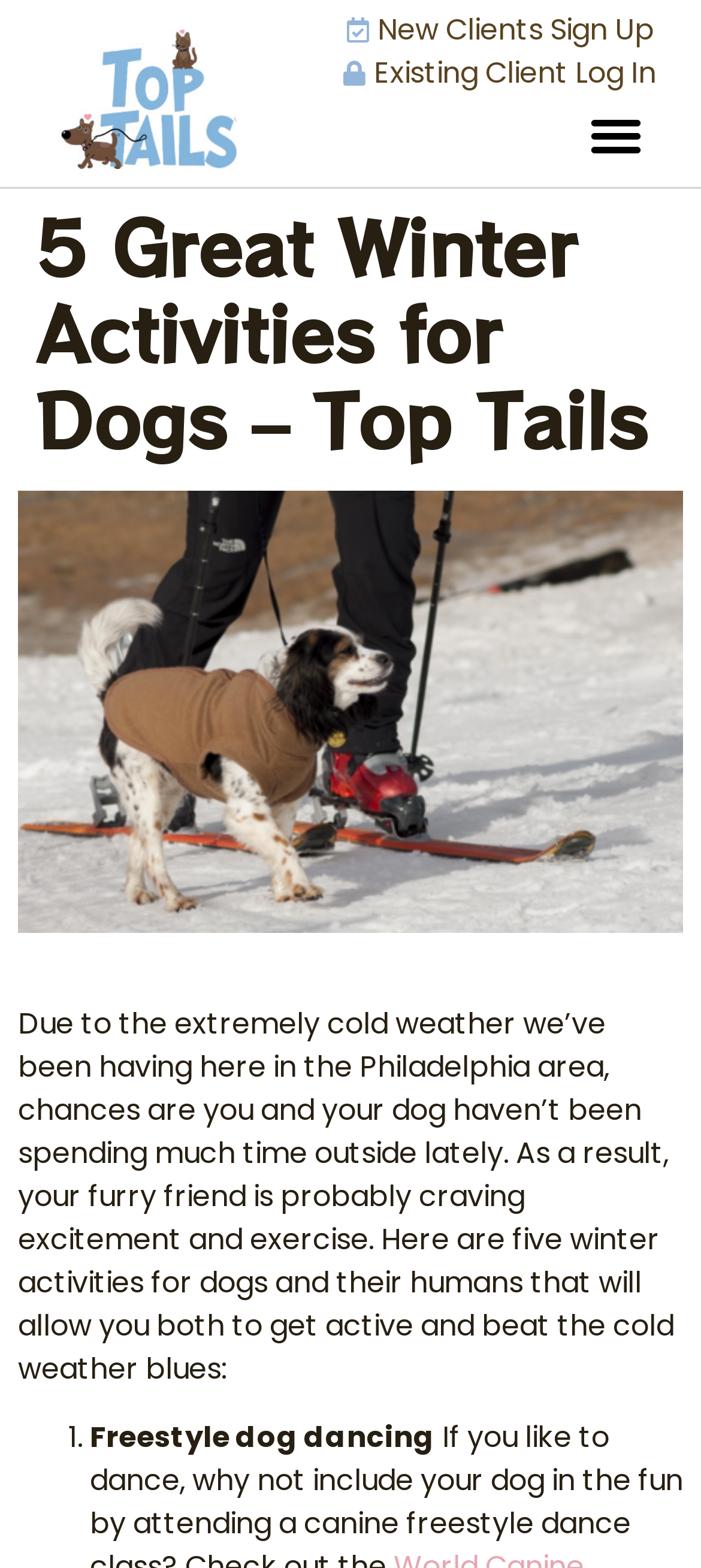How many winter activities are mentioned?
Please provide a single word or phrase based on the screenshot.

5